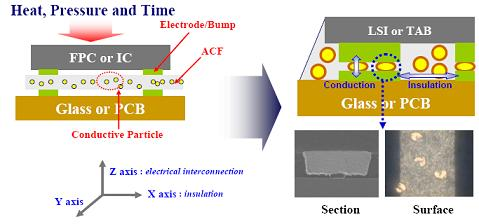Offer a detailed explanation of the image.

The image illustrates the bonding process of Anisotropic Conductive Film (ACF) used in electronic applications, particularly focusing on the interconnection of Flexible Printed Circuits (FPC) or Integrated Circuits (IC) with substrates like glass or printed circuit boards (PCB). It visually represents the interaction between heat, pressure, and time, essential factors in the ACF bonding procedure.

The left section of the image highlights the layering of materials, showing how conductive particles within the ACF facilitate electrical connections in the Z-axis while providing insulation in the X-axis. This dual functionality underscores the effectiveness of ACF in ensuring reliable electrical interconnections without short-circuiting.

On the right, the image depicts a detailed section and surface view, emphasizing how the conductive particles enable conduction while insulating materials are kept at bay. This detailed visual aids in understanding how ACF technology enhances the performance of electronic devices through precise control during the bonding process. The schematic arrows indicate the directions of electrical interconnection and insulation, illustrating the crucial roles these elements play in the technology.